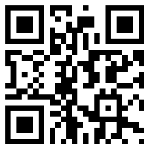Respond to the question below with a single word or phrase:
What is the purpose of the QR code in the image?

To facilitate direct communication or access to product catalog